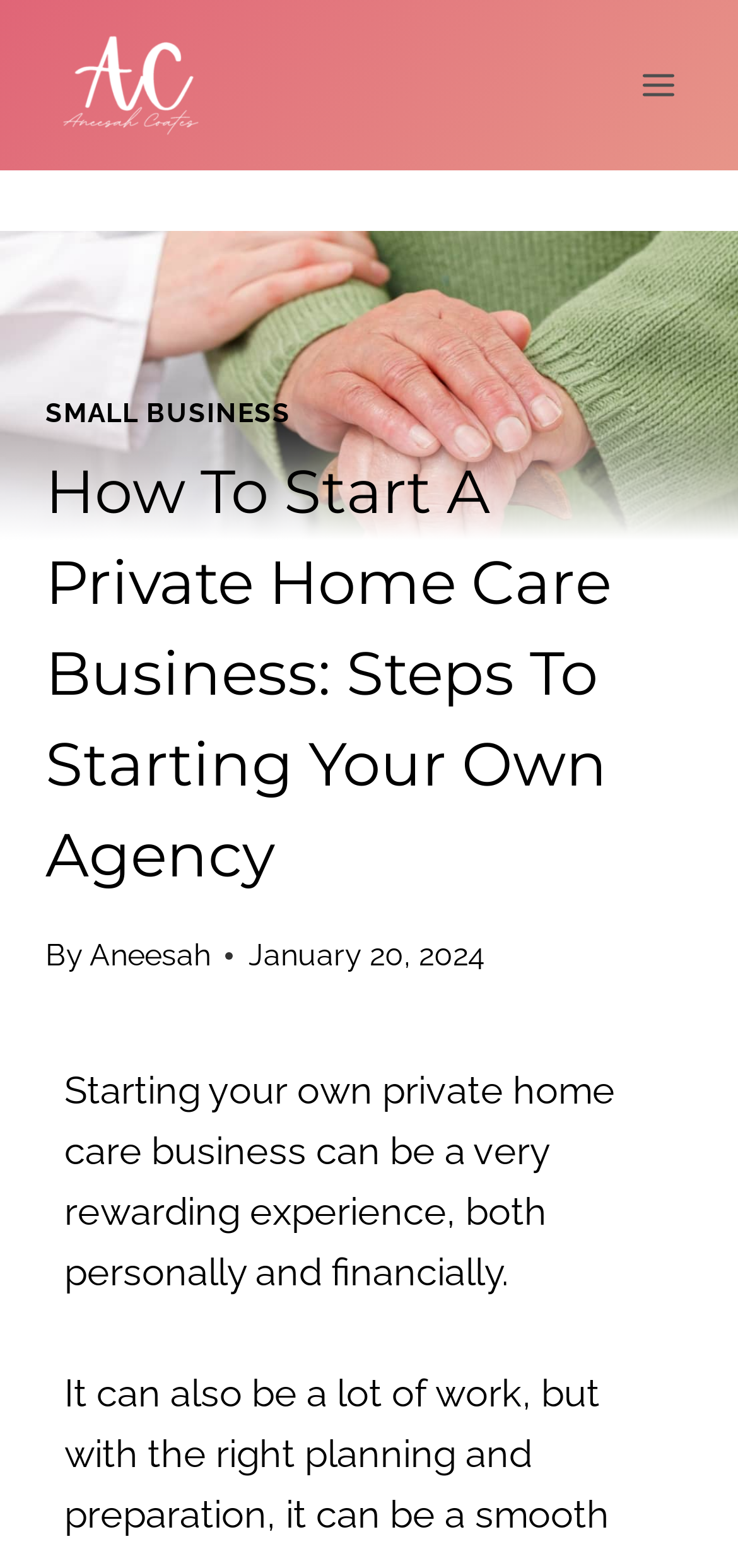Who wrote the article?
Refer to the screenshot and answer in one word or phrase.

Aneesah